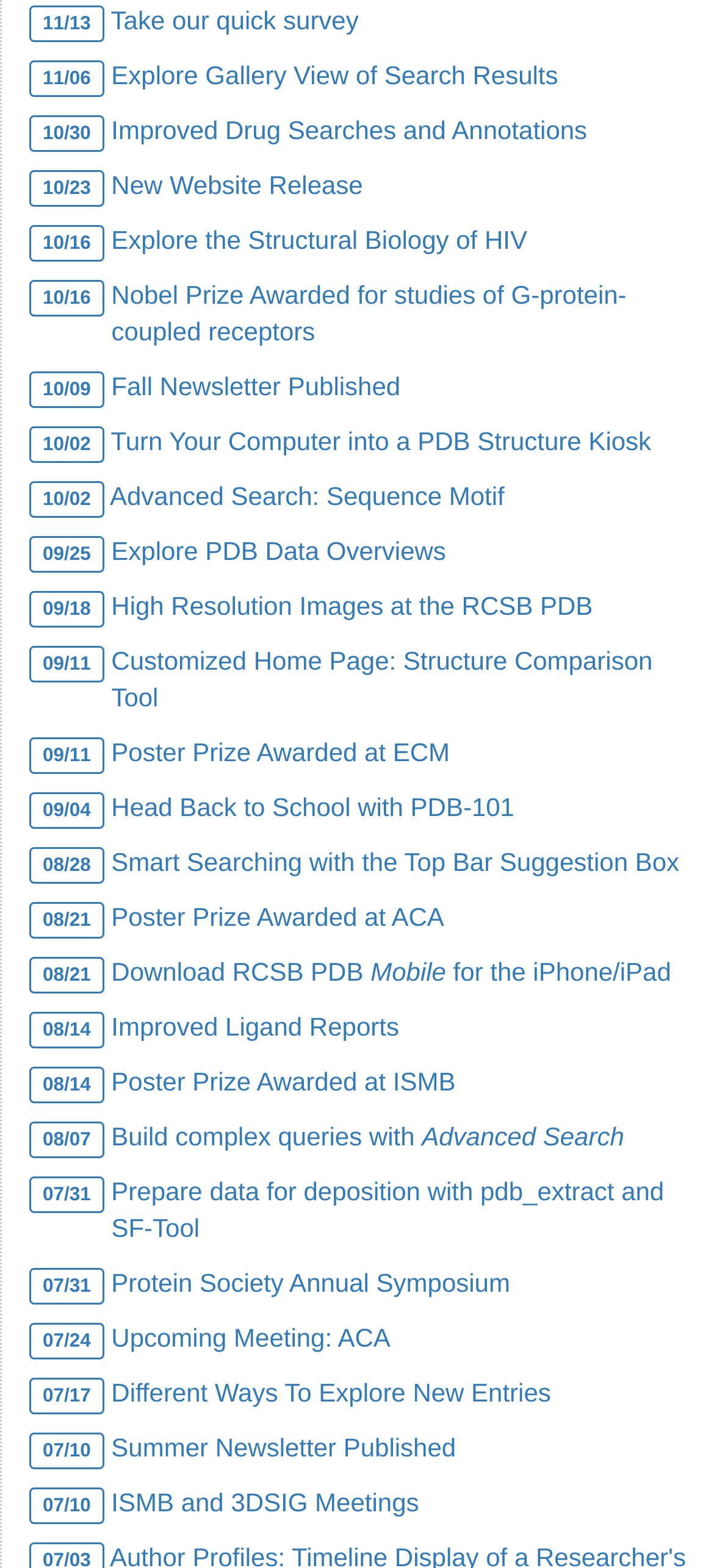What is the date of the latest news?
Please respond to the question with a detailed and informative answer.

I looked at the top of the webpage and found a series of links with dates. The latest date is 11/13, which is the date of the latest news.